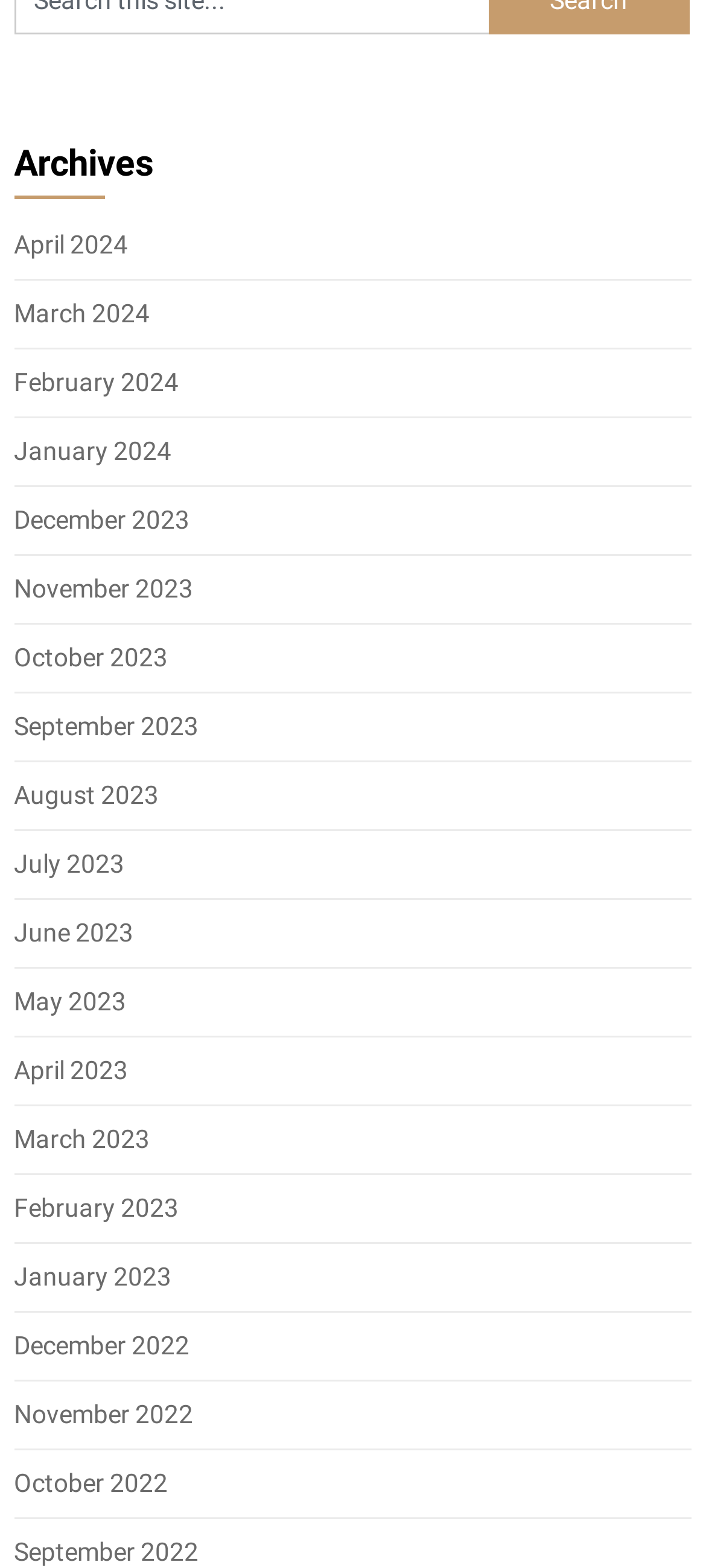Pinpoint the bounding box coordinates of the element that must be clicked to accomplish the following instruction: "check January 2024 archives". The coordinates should be in the format of four float numbers between 0 and 1, i.e., [left, top, right, bottom].

[0.02, 0.278, 0.243, 0.297]